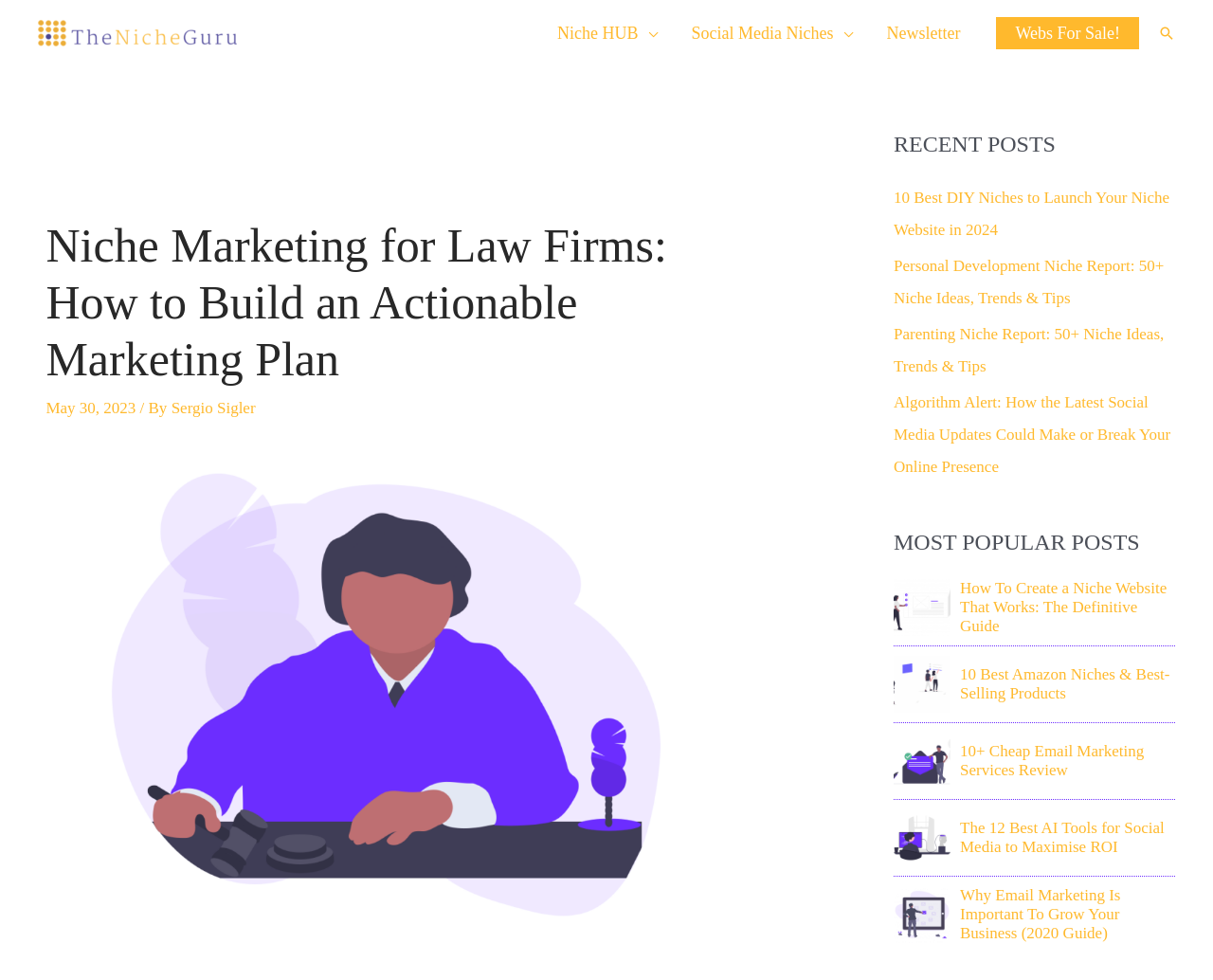Extract the text of the main heading from the webpage.

Niche Marketing for Law Firms: How to Build an Actionable Marketing Plan